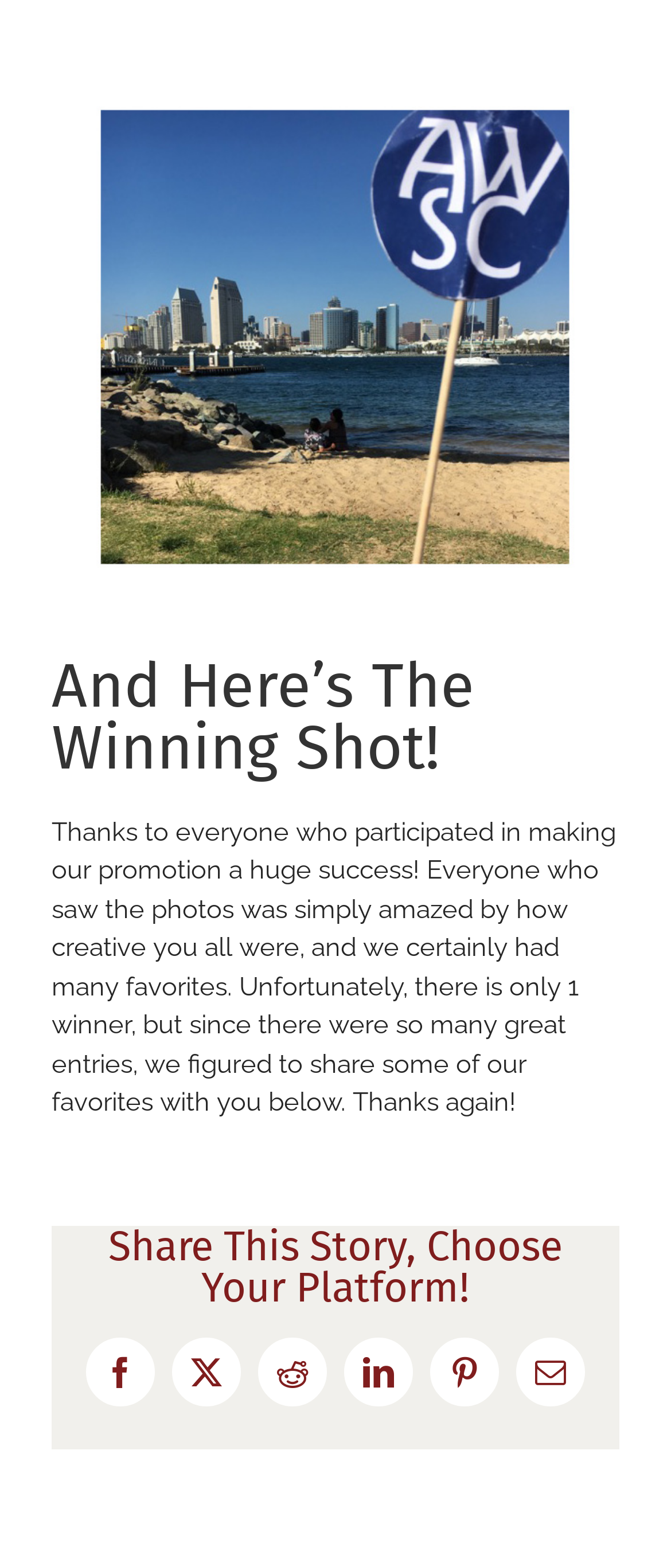Refer to the element description Go to Top and identify the corresponding bounding box in the screenshot. Format the coordinates as (top-left x, top-left y, bottom-right x, bottom-right y) with values in the range of 0 to 1.

[0.695, 0.283, 0.808, 0.331]